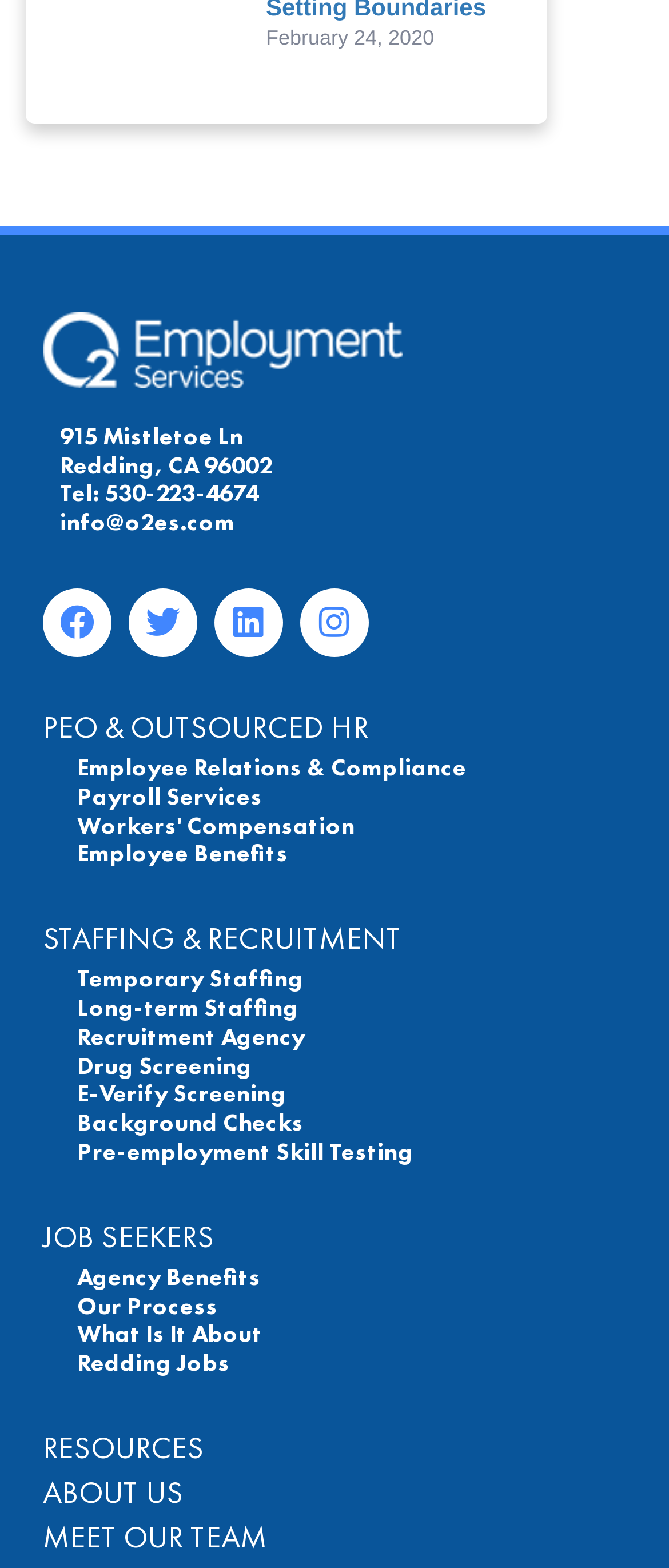How many main categories are there on the webpage?
Ensure your answer is thorough and detailed.

I looked at the link elements with category names, specifically 'PEO & OUTSOURCED HR', 'STAFFING & RECRUITMENT', 'JOB SEEKERS', and 'RESOURCES', and counted a total of 4 main categories.